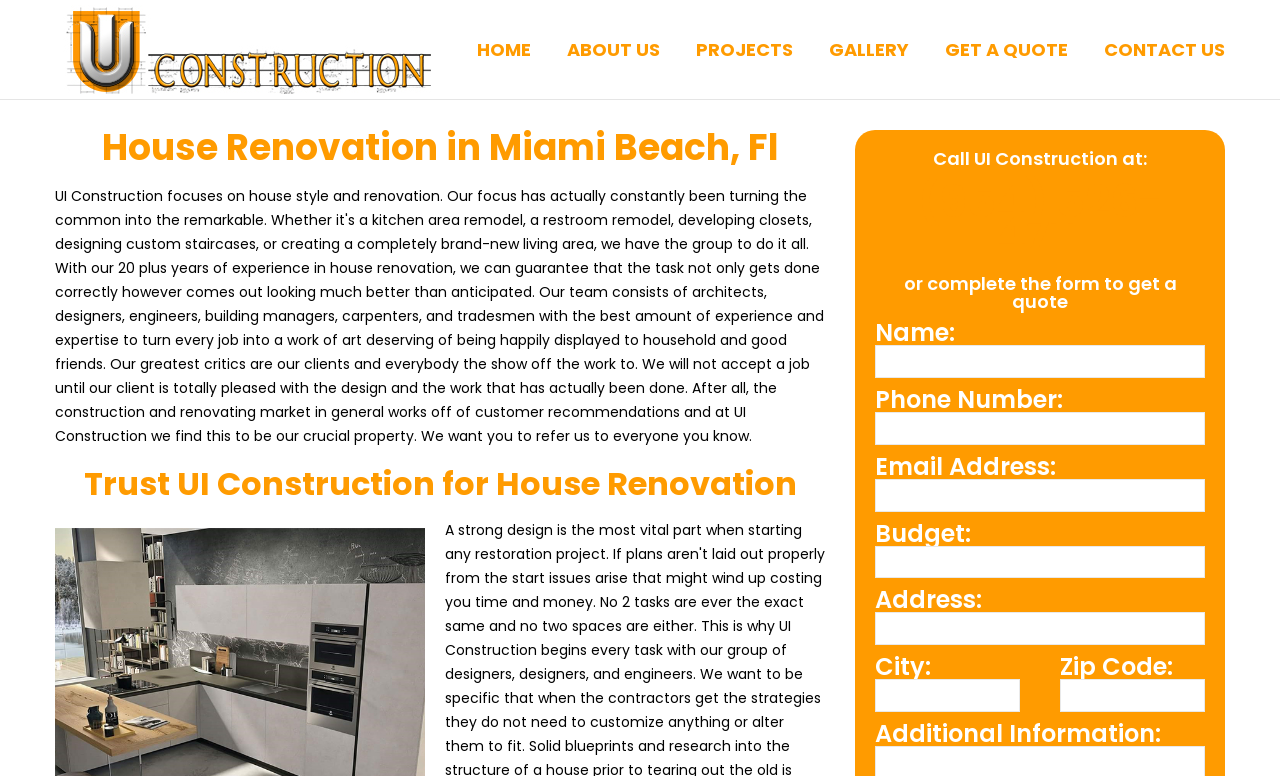What is the phone number to call for house renovation?
Please look at the screenshot and answer using one word or phrase.

(954) 526-4711